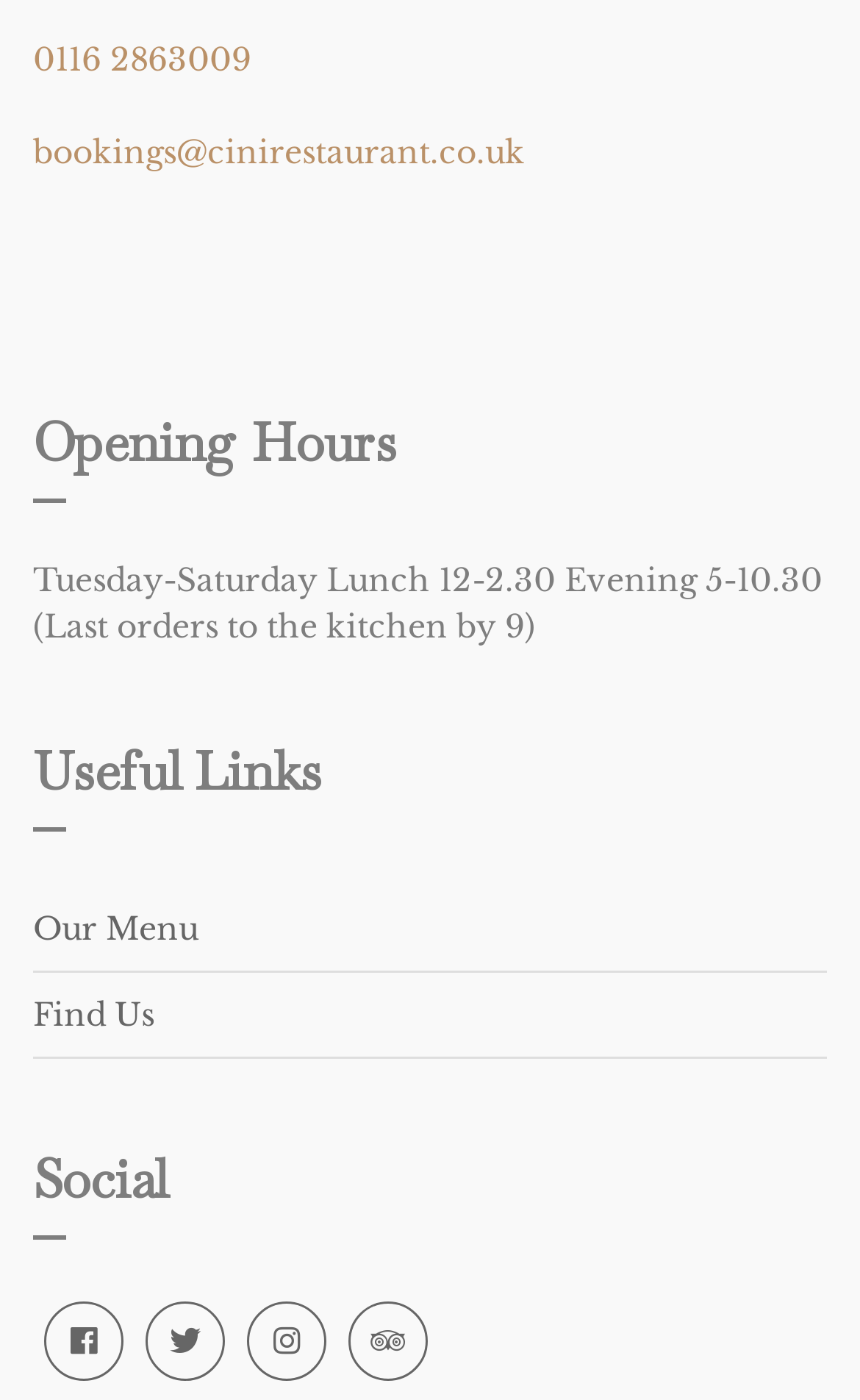Provide the bounding box coordinates for the specified HTML element described in this description: "bookings@cinirestaurant.co.uk". The coordinates should be four float numbers ranging from 0 to 1, in the format [left, top, right, bottom].

[0.038, 0.094, 0.61, 0.122]